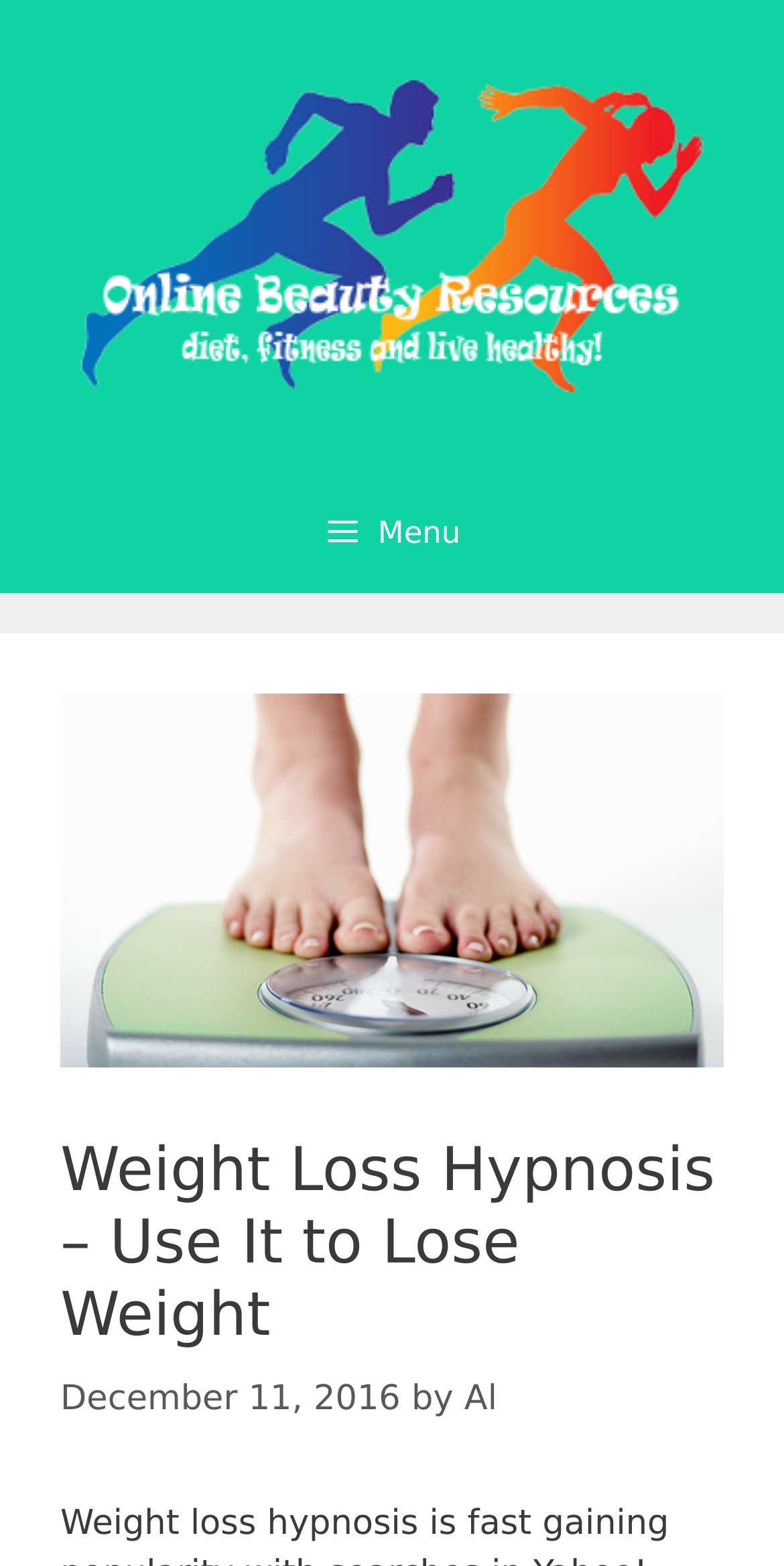Return the bounding box coordinates of the UI element that corresponds to this description: "alt="Online Beauty Resources"". The coordinates must be given as four float numbers in the range of 0 and 1, [left, top, right, bottom].

[0.103, 0.138, 0.897, 0.163]